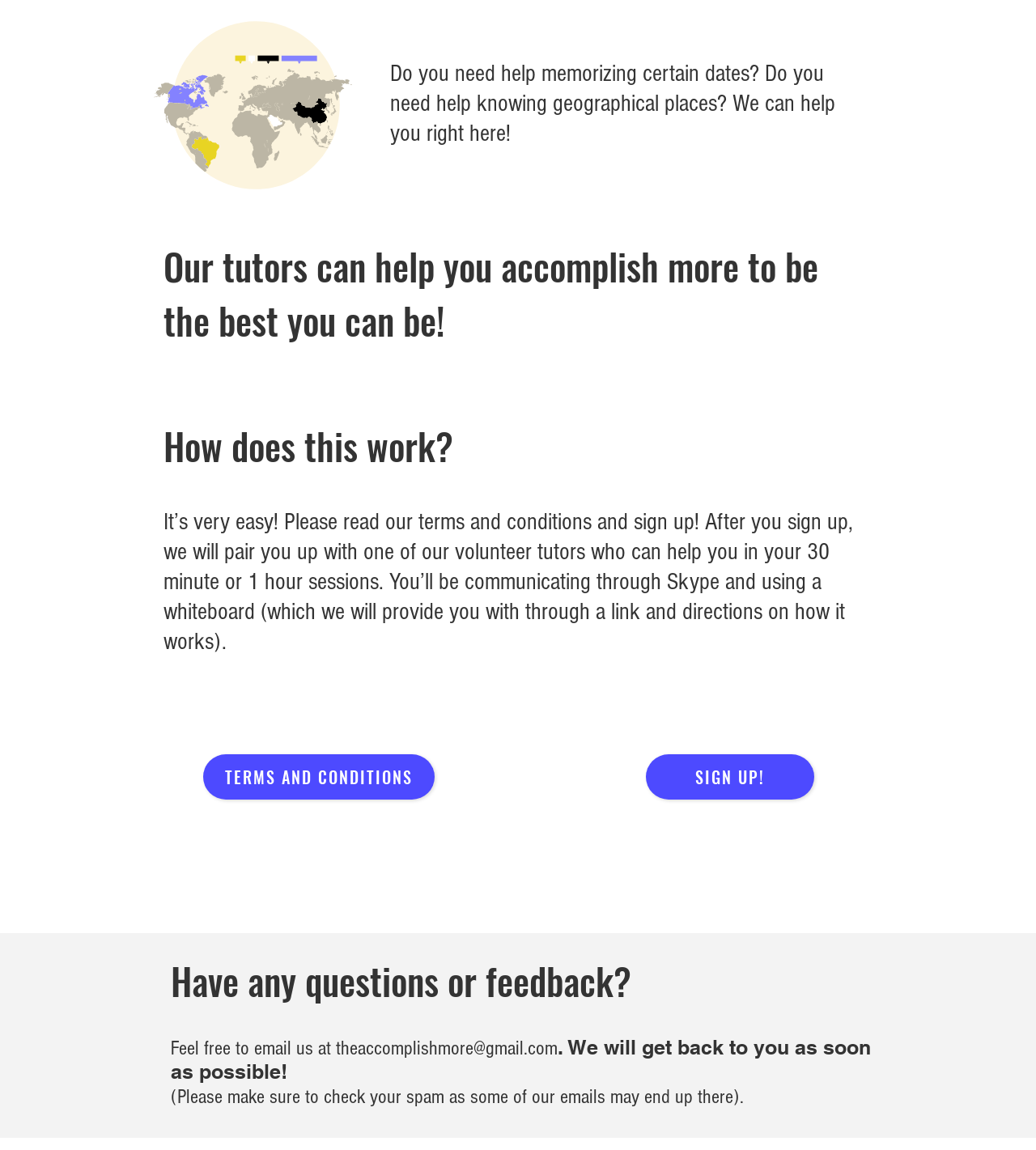What is the first step to get started with the tutoring service?
Please ensure your answer is as detailed and informative as possible.

According to the webpage, the first step to get started with the tutoring service is to read the terms and conditions and then sign up, after which users will be paired with a volunteer tutor.